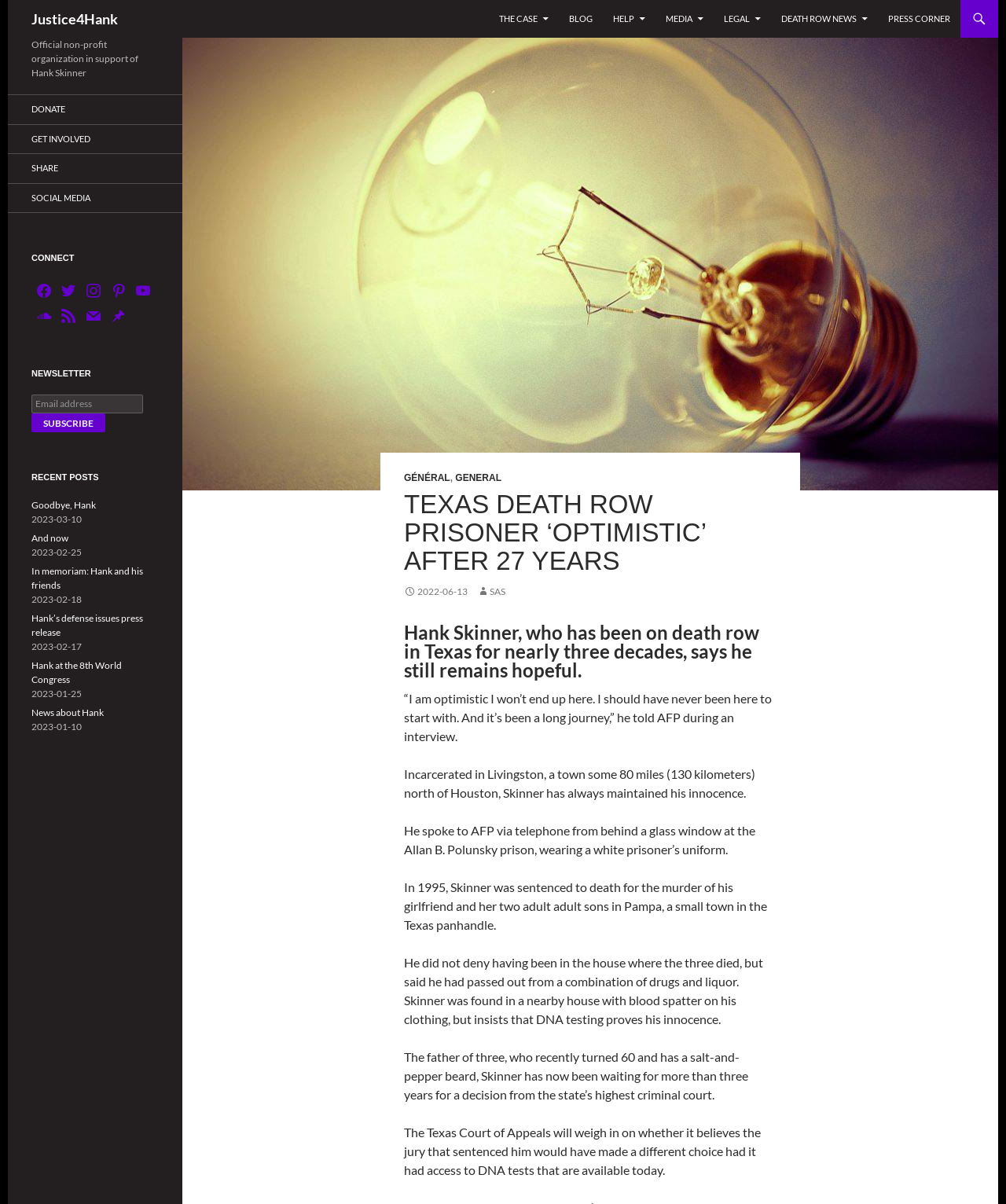Determine the bounding box coordinates of the clickable element necessary to fulfill the instruction: "Click the 'HELP' link". Provide the coordinates as four float numbers within the 0 to 1 range, i.e., [left, top, right, bottom].

[0.6, 0.0, 0.651, 0.031]